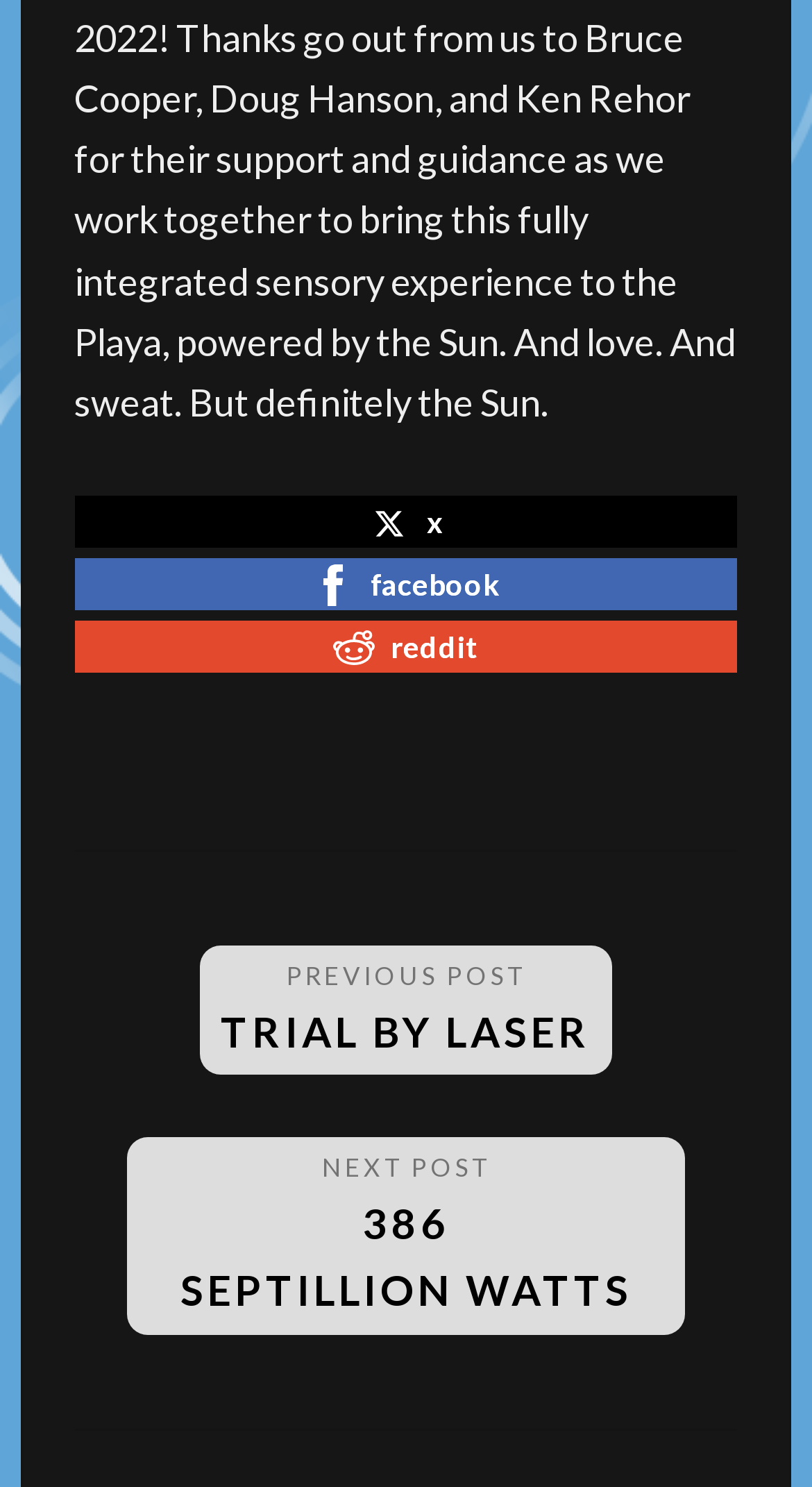What is the position of the 'reddit' link?
Answer the question with a single word or phrase by looking at the picture.

below 'x' link